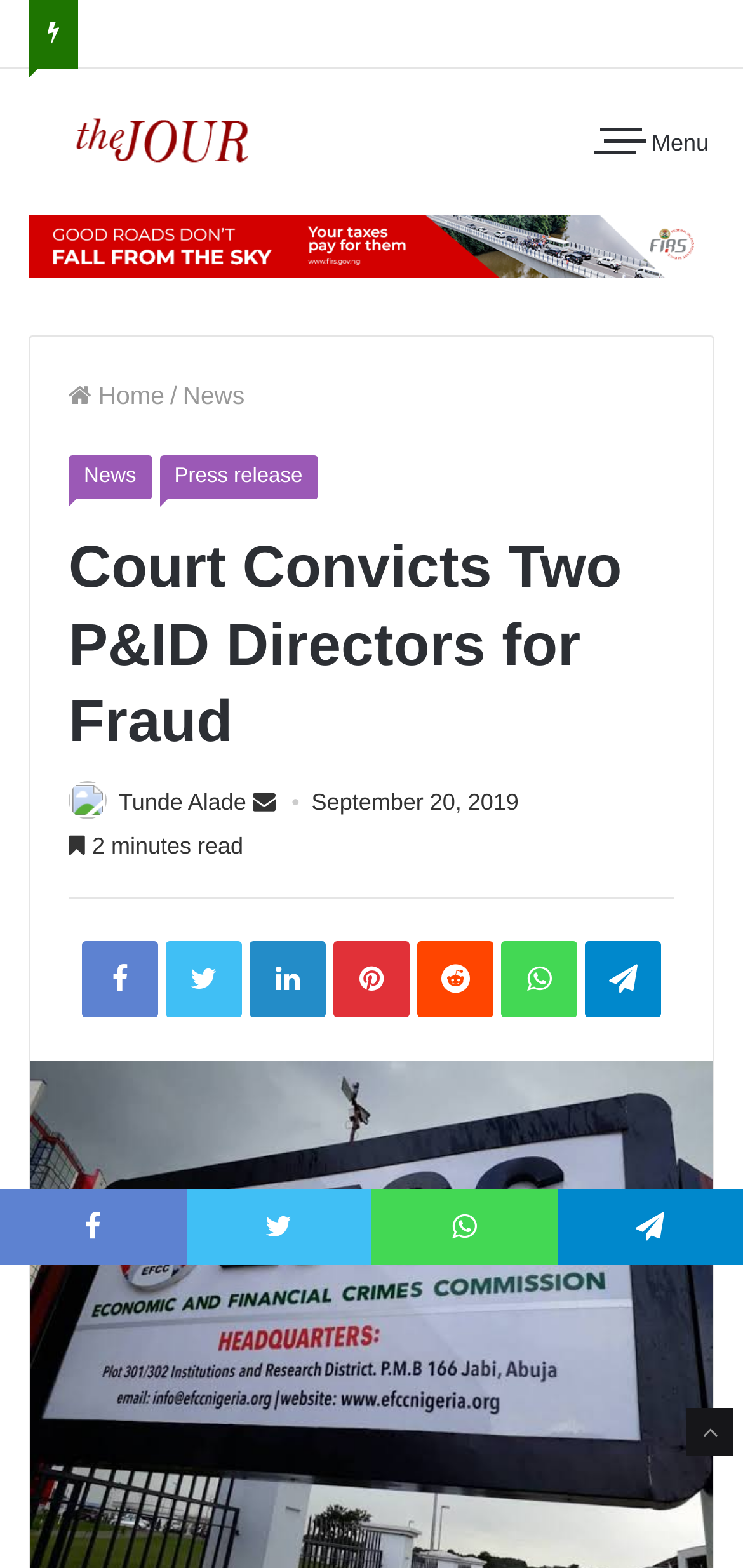Locate the bounding box coordinates for the element described below: "end". The coordinates must be four float values between 0 and 1, formatted as [left, top, right, bottom].

None